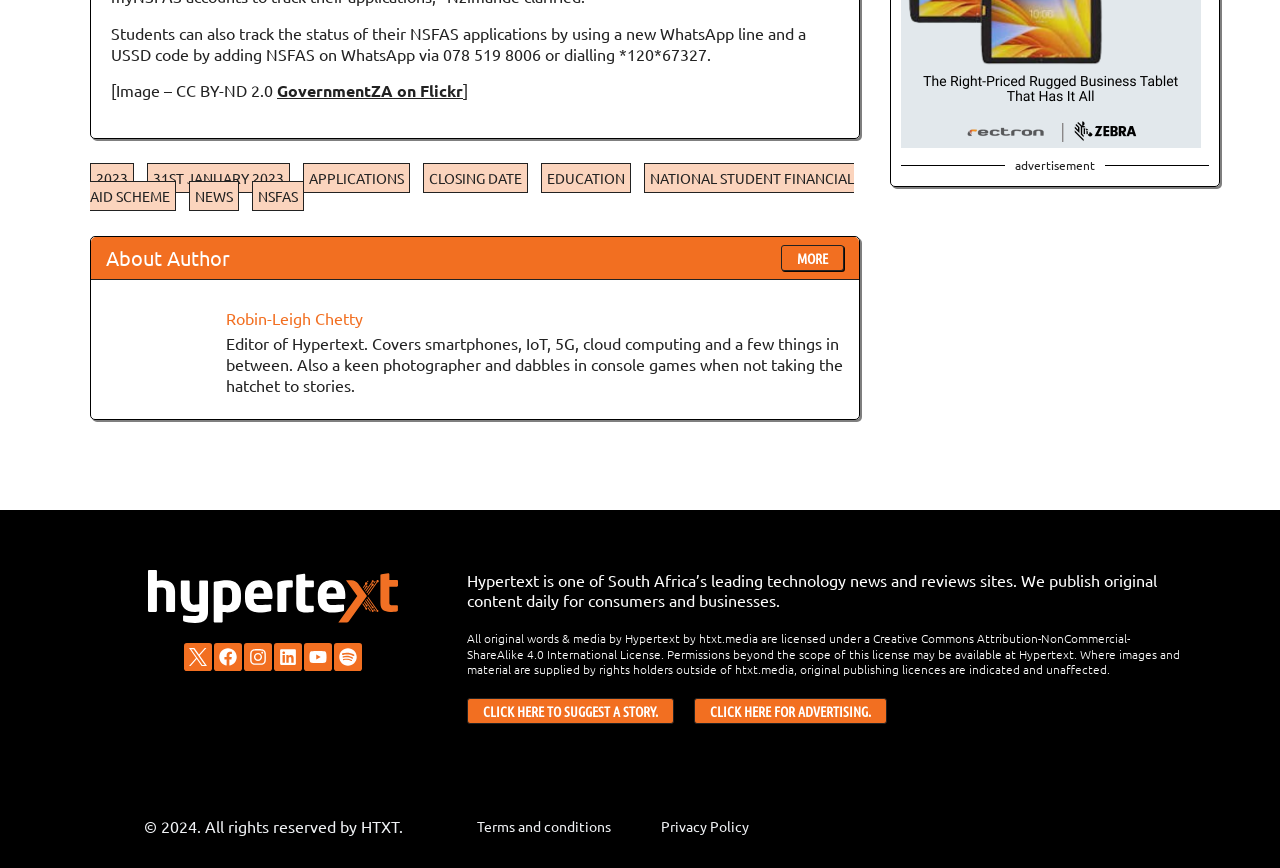Provide a brief response in the form of a single word or phrase:
What is the name of the author?

Robin-Leigh Chetty